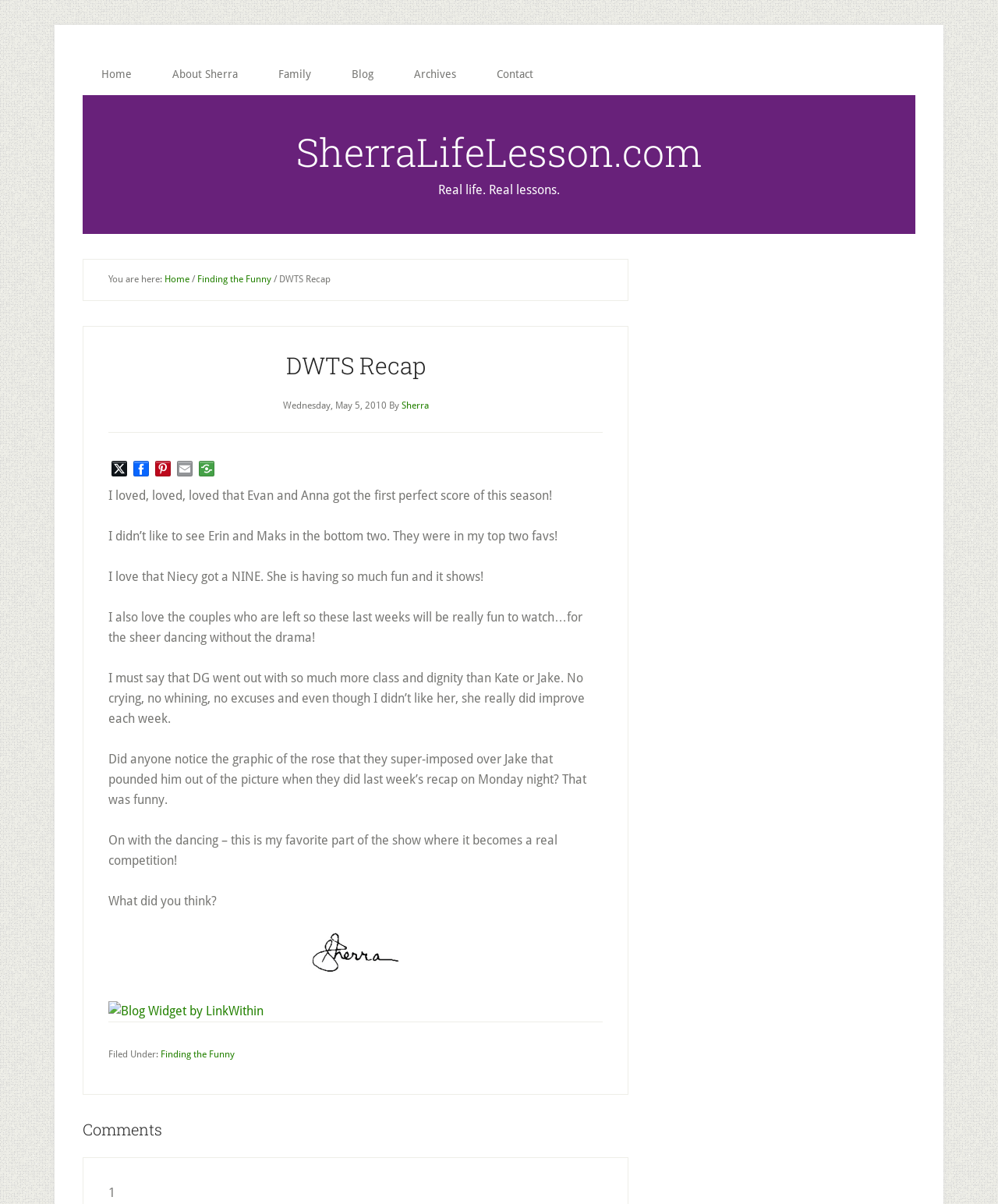Could you locate the bounding box coordinates for the section that should be clicked to accomplish this task: "View 'Comments'".

[0.083, 0.93, 0.63, 0.945]